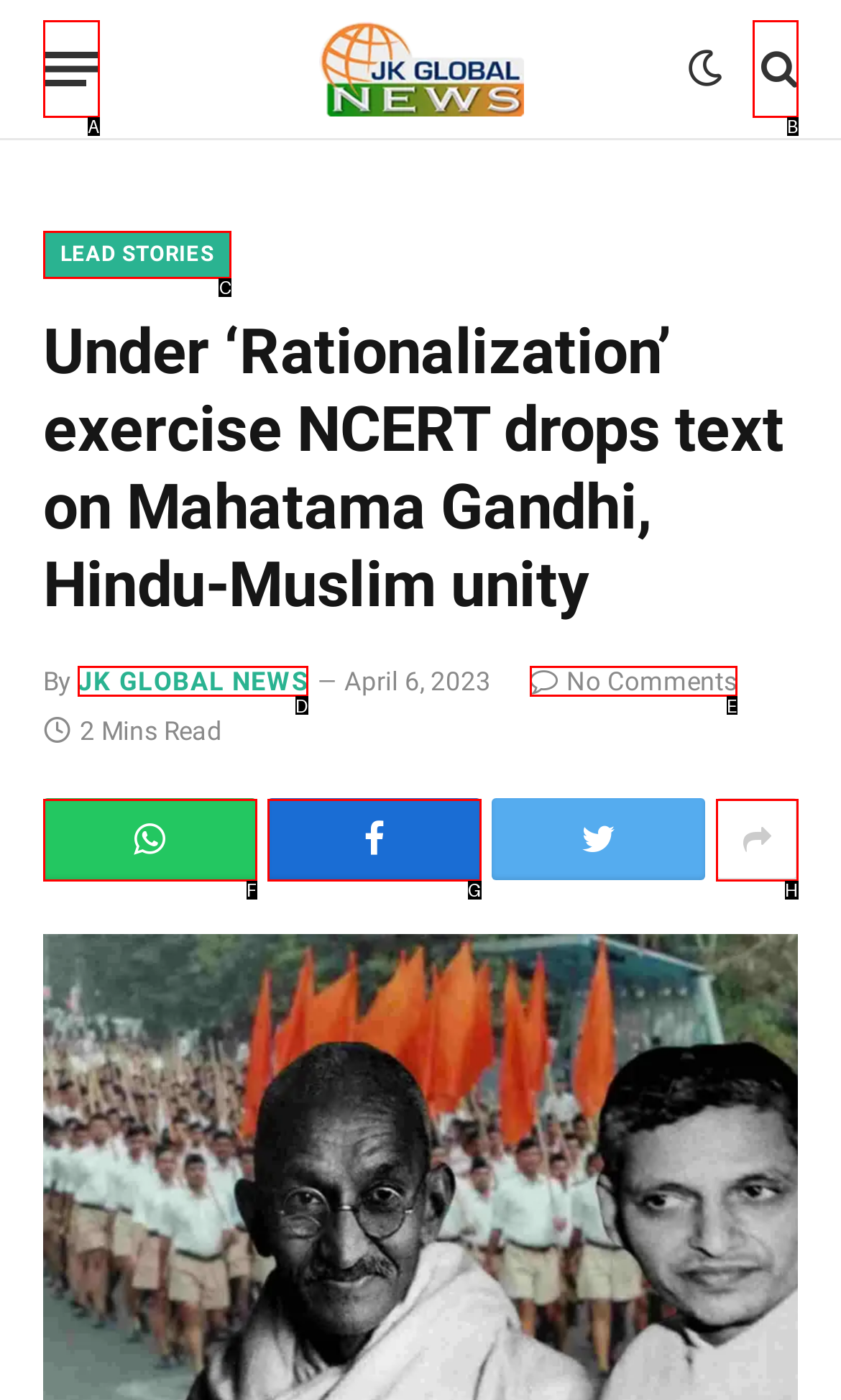Tell me the letter of the HTML element that best matches the description: No Comments from the provided options.

E